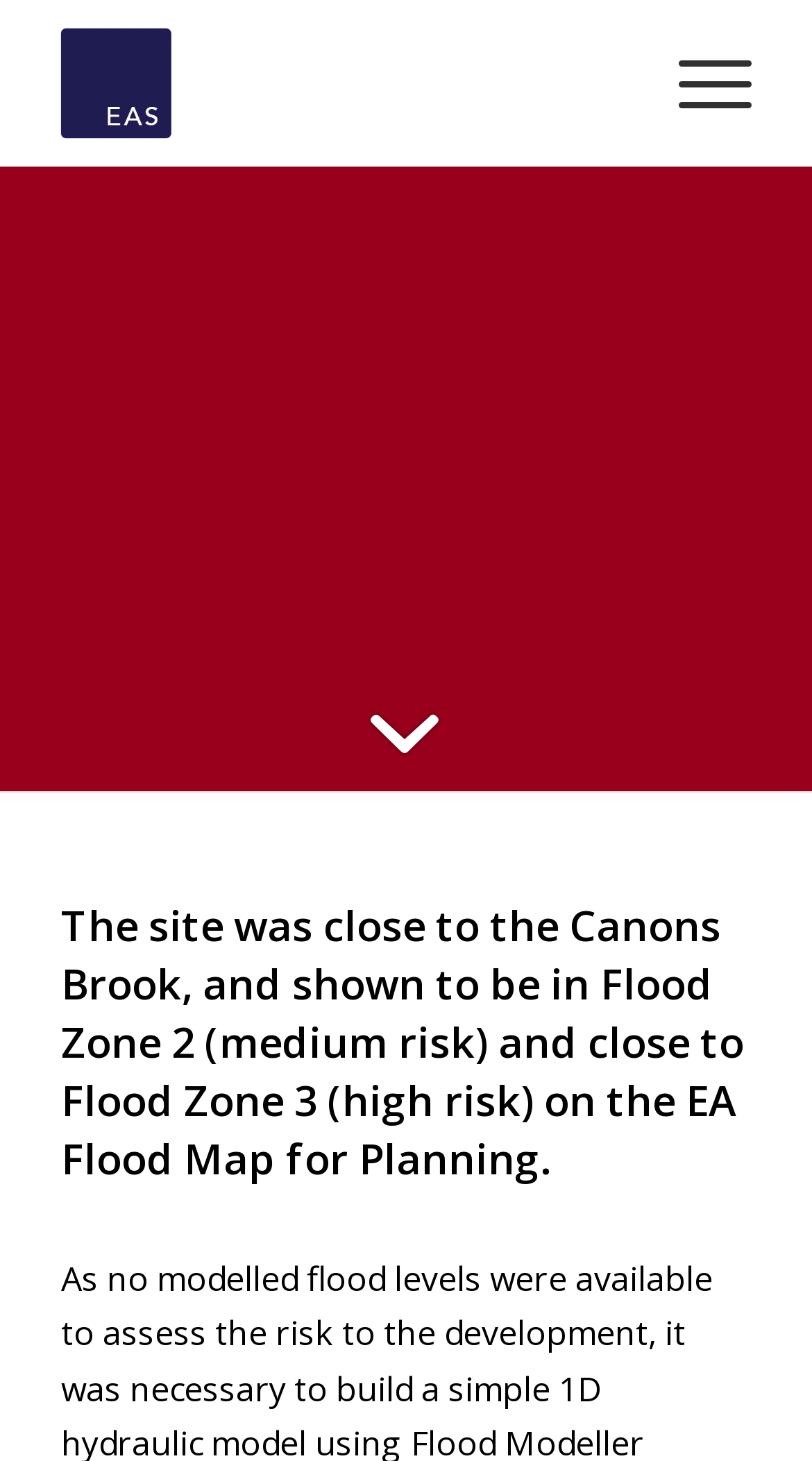Articulate a complete and detailed caption of the webpage elements.

The webpage is about Fold Croft, Harlow, and EAS Transport Planning. At the top left of the page, there is a logo of EAS Transport Planning, which is an image. Next to the logo, there is a menu item labeled "Menu" at the top right corner. 

Below the logo and menu, there is a heading that describes the site's location in relation to Canons Brook and its flood risk zones. The text explains that the site is in Flood Zone 2, which is a medium risk area, and close to Flood Zone 3, which is a high-risk area, according to the EA Flood Map for Planning.